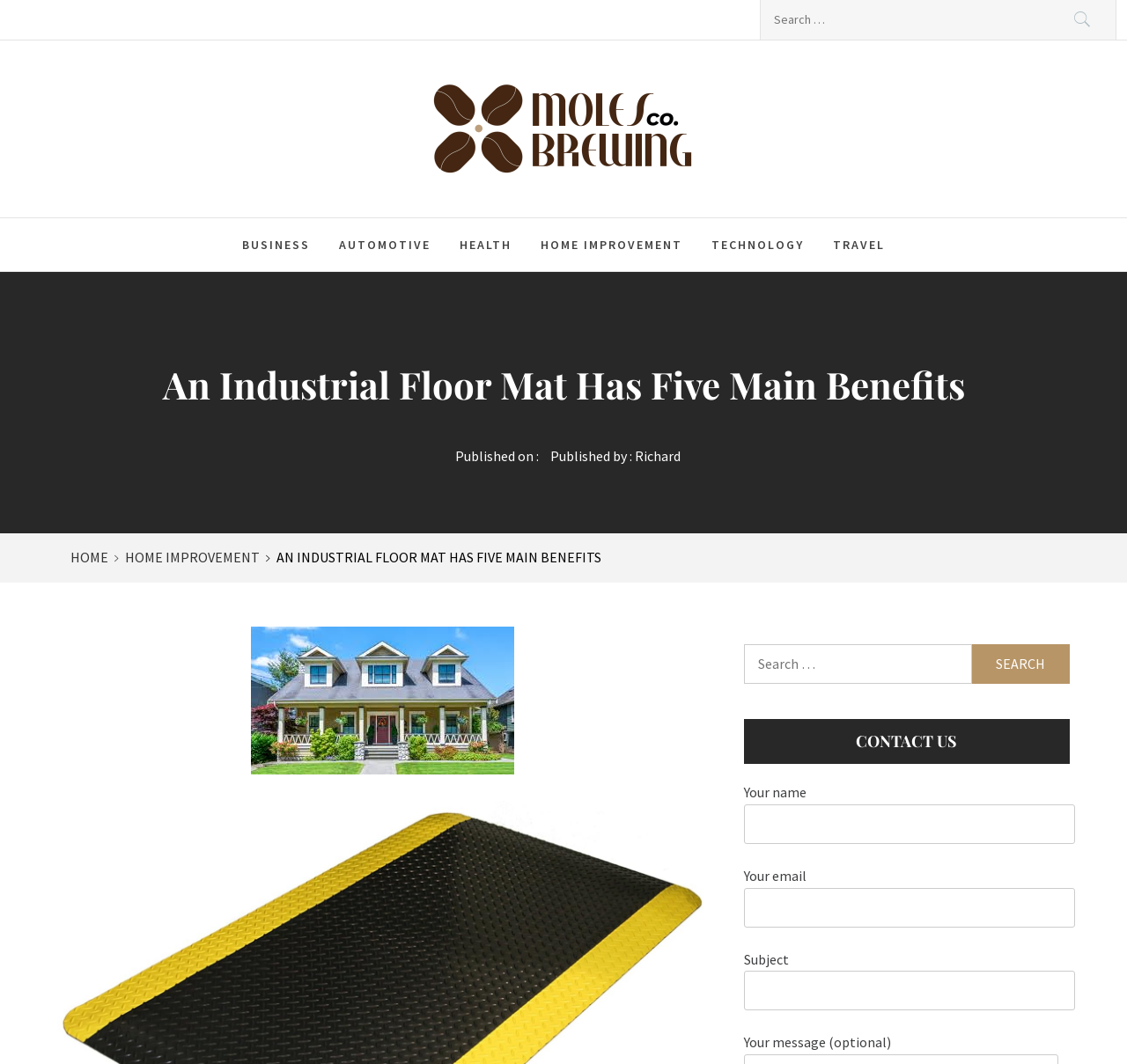Specify the bounding box coordinates of the element's area that should be clicked to execute the given instruction: "Read the article about industrial floor mats". The coordinates should be four float numbers between 0 and 1, i.e., [left, top, right, bottom].

[0.009, 0.341, 0.991, 0.395]